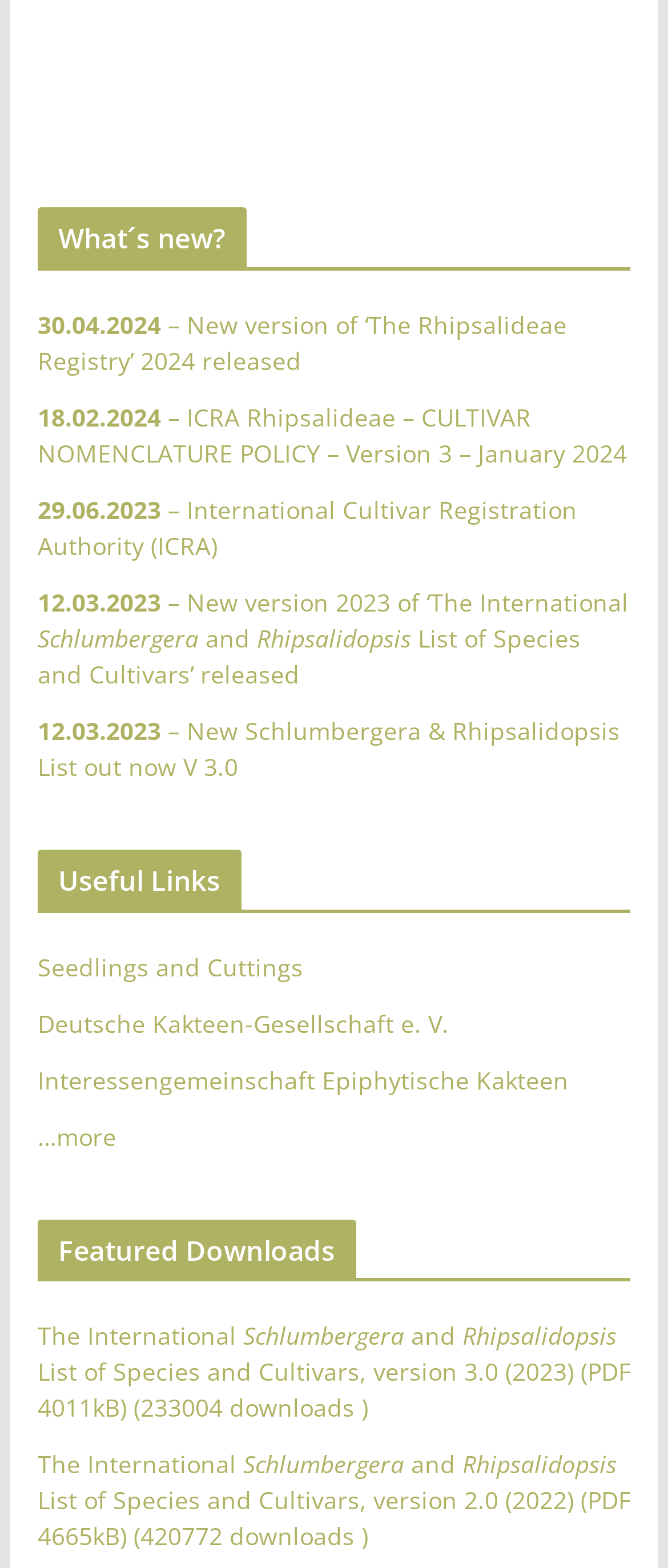What is the purpose of the 'Useful Links' section?
Look at the image and respond with a one-word or short-phrase answer.

Provide links to related resources